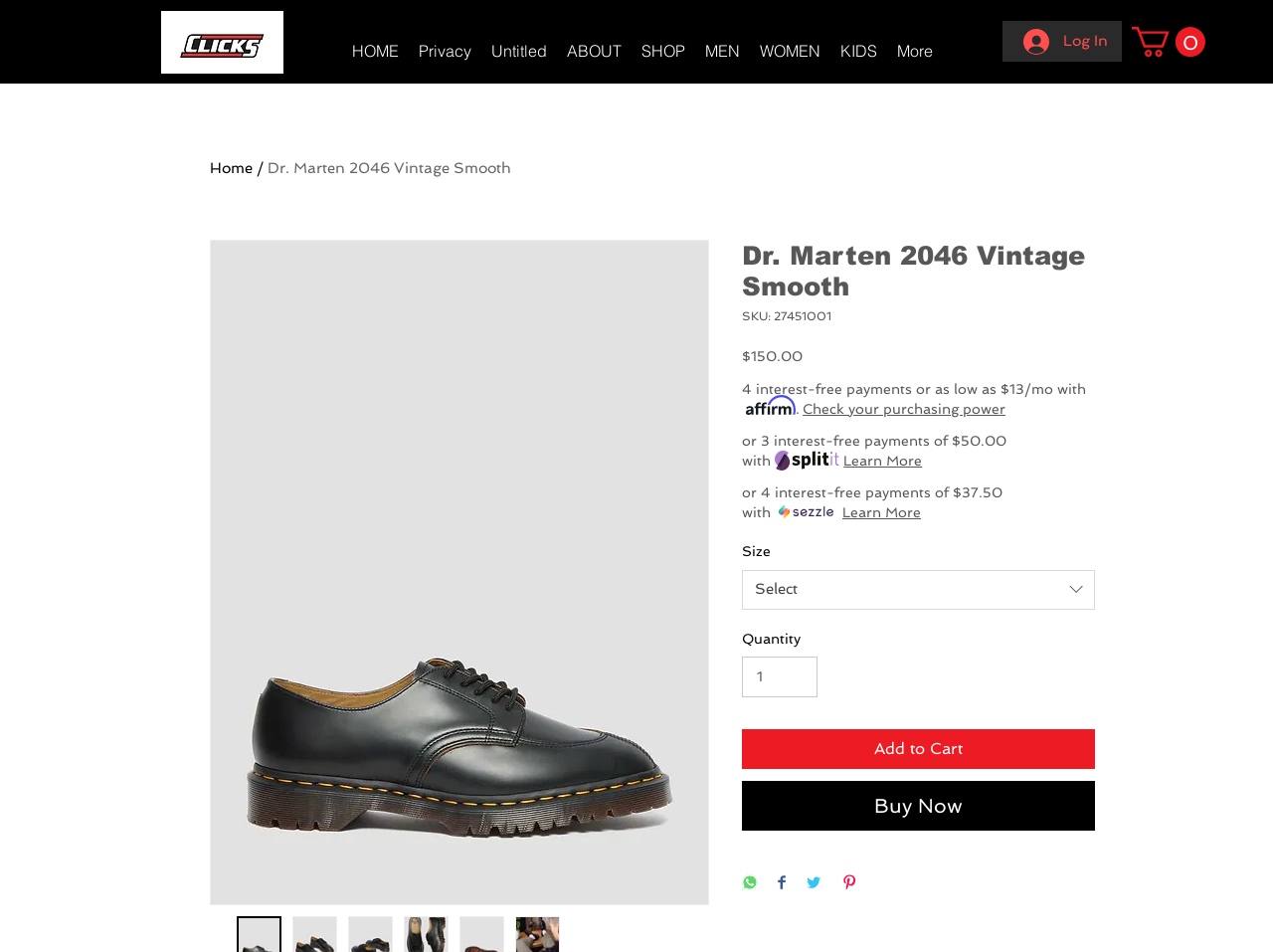What is the price of the shoe?
Deliver a detailed and extensive answer to the question.

I found the answer by looking at the StaticText element on the webpage, which displays the price of the shoe as '$150.00'.